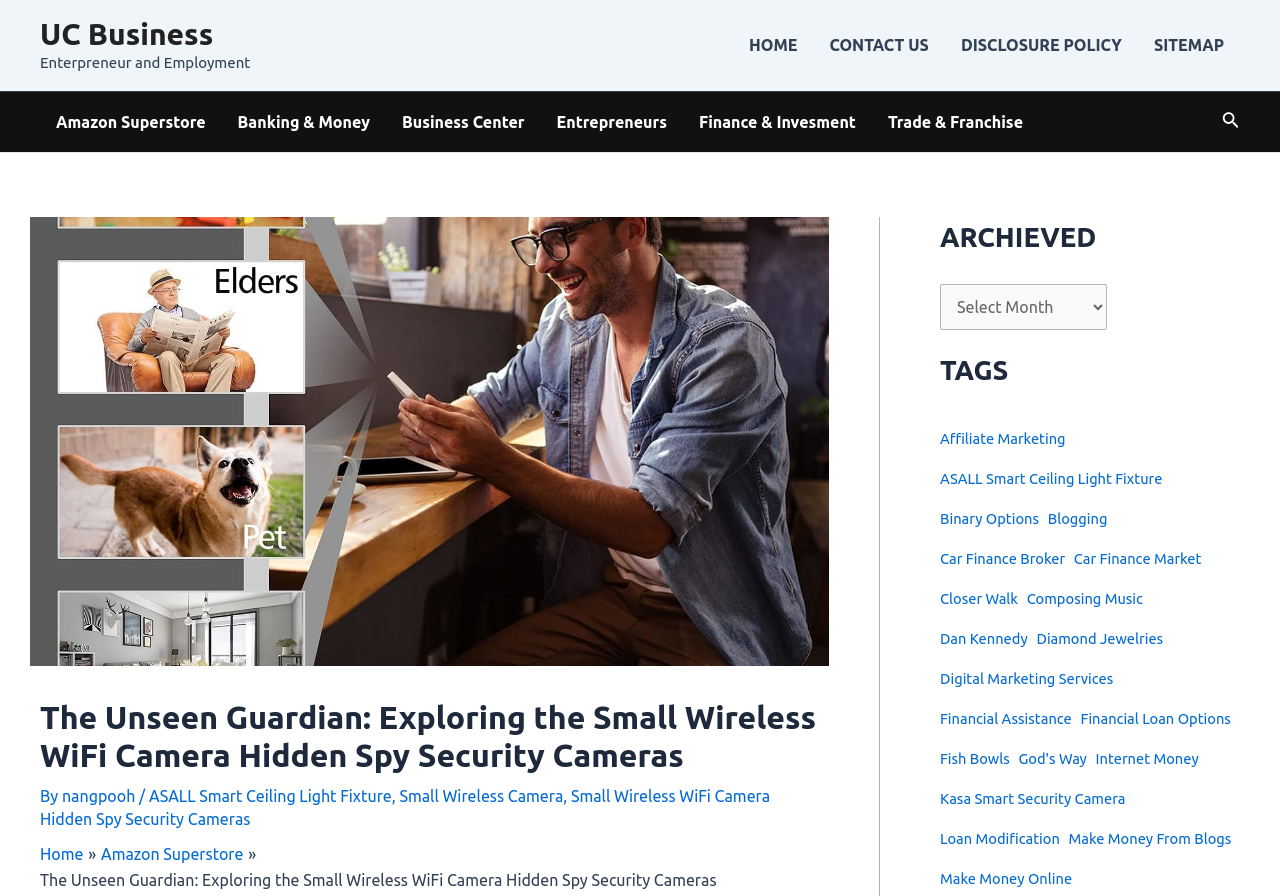Please identify the bounding box coordinates of the element that needs to be clicked to execute the following command: "Click on the 'HOME' link". Provide the bounding box using four float numbers between 0 and 1, formatted as [left, top, right, bottom].

[0.573, 0.006, 0.636, 0.095]